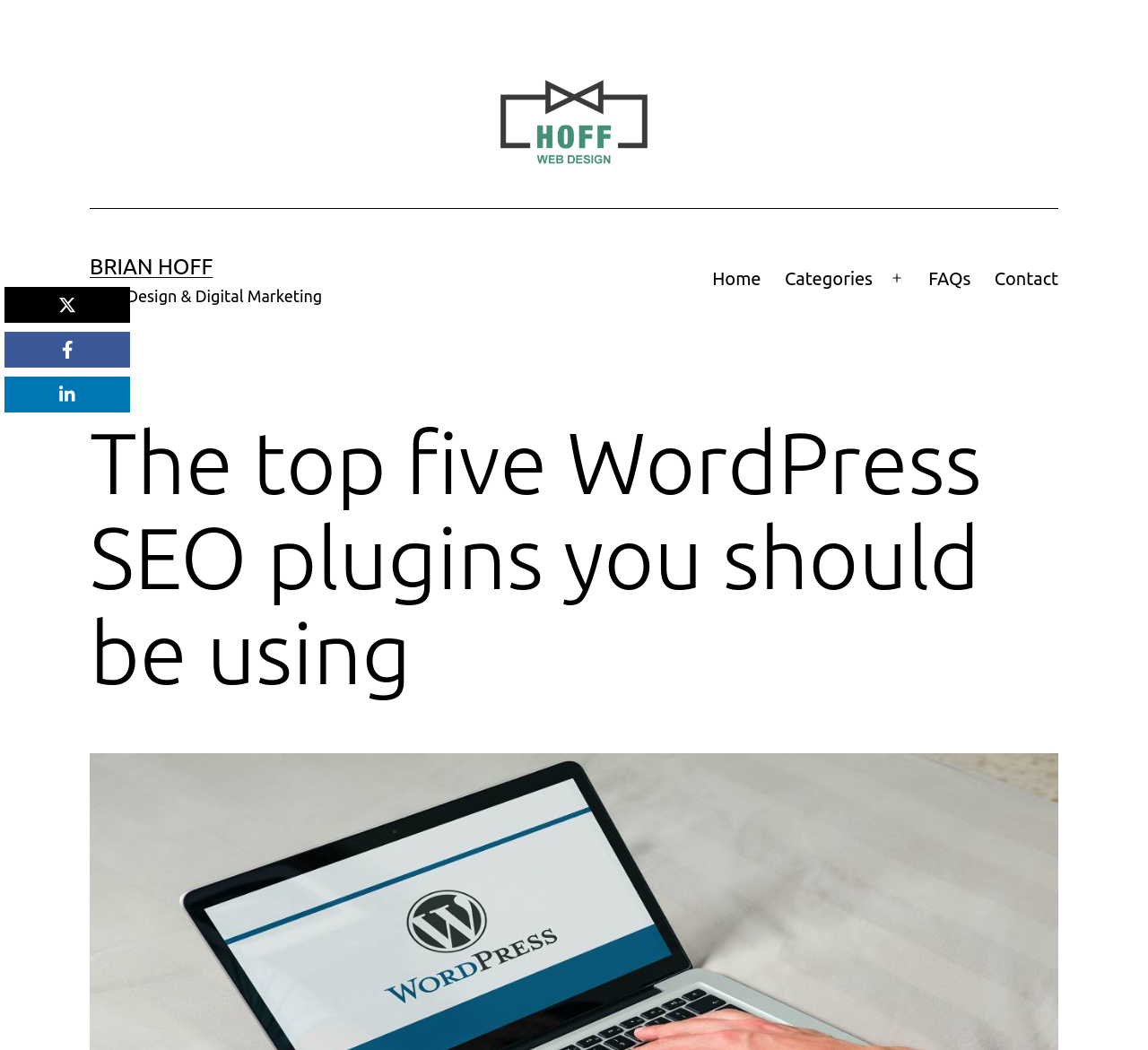Please examine the image and provide a detailed answer to the question: How many links are there in the primary menu?

The primary menu has three link elements, which are 'Home', 'FAQs', and 'Contact'.